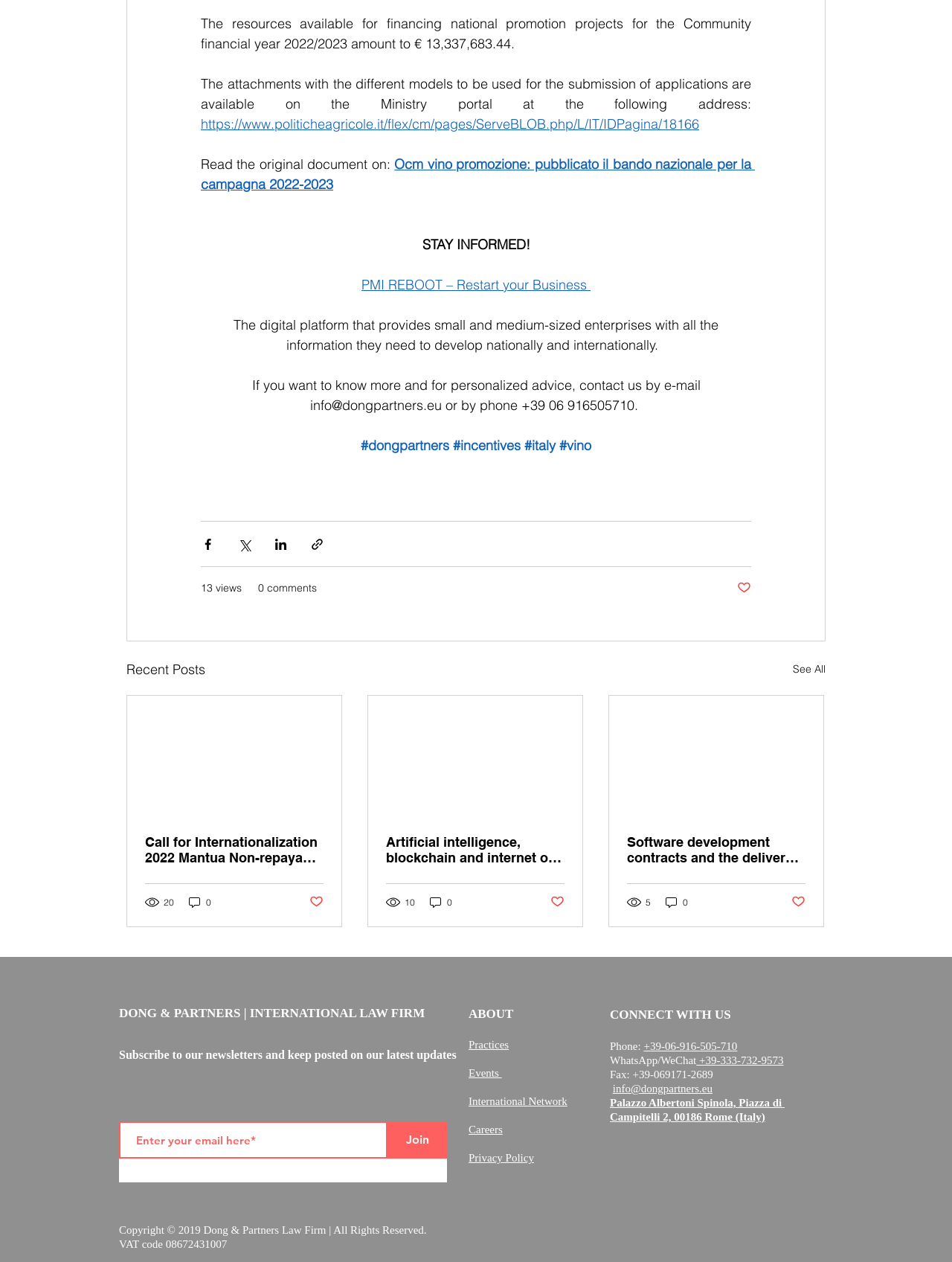What is the amount of resources available for financing national promotion projects?
Please answer the question as detailed as possible based on the image.

The answer can be found in the first StaticText element, which states 'The resources available for financing national promotion projects for the Community financial year 2022/2023 amount to € 13,337,683.44.'